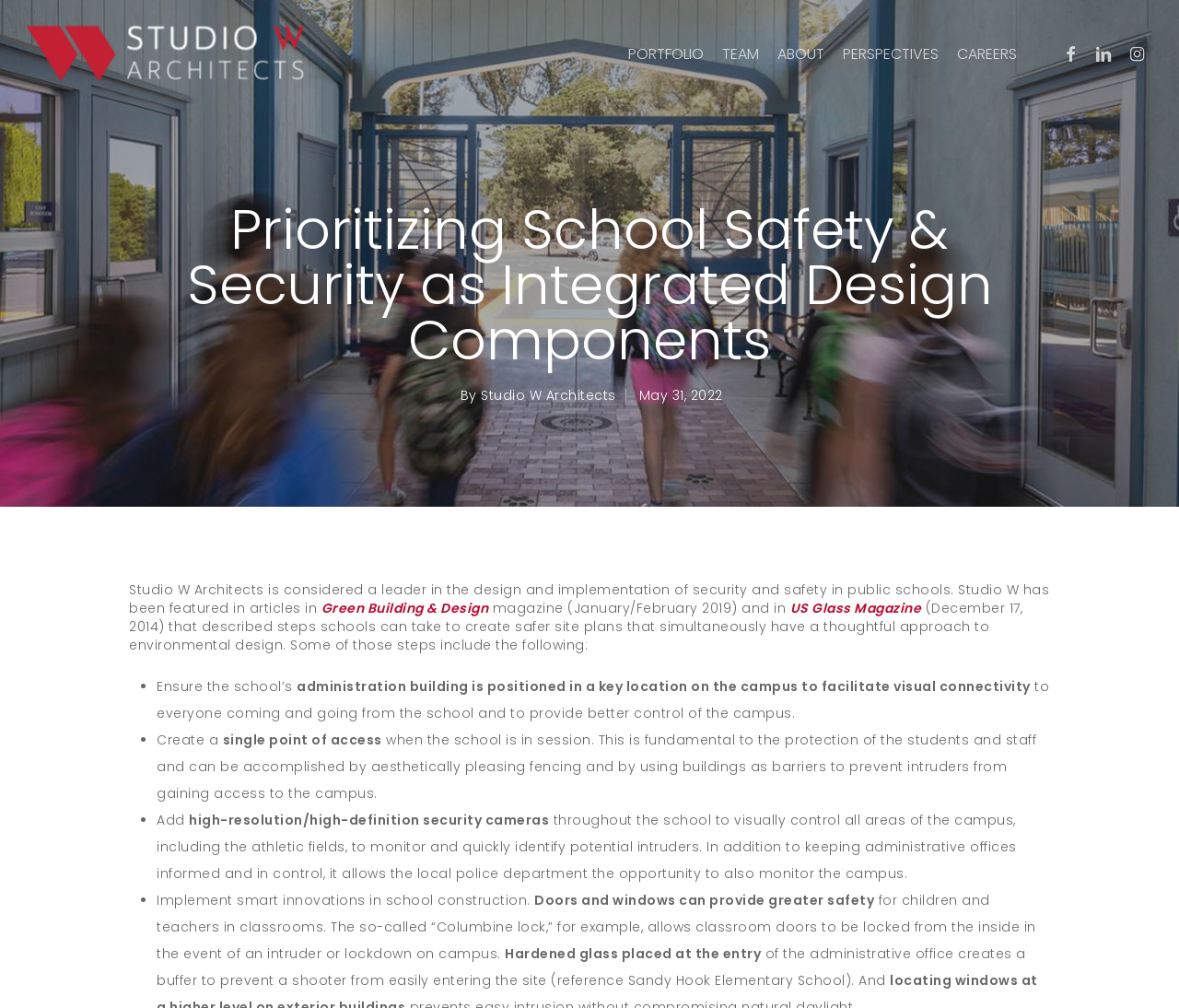Please indicate the bounding box coordinates of the element's region to be clicked to achieve the instruction: "Visit the 'TEAM' page". Provide the coordinates as four float numbers between 0 and 1, i.e., [left, top, right, bottom].

[0.605, 0.046, 0.652, 0.06]